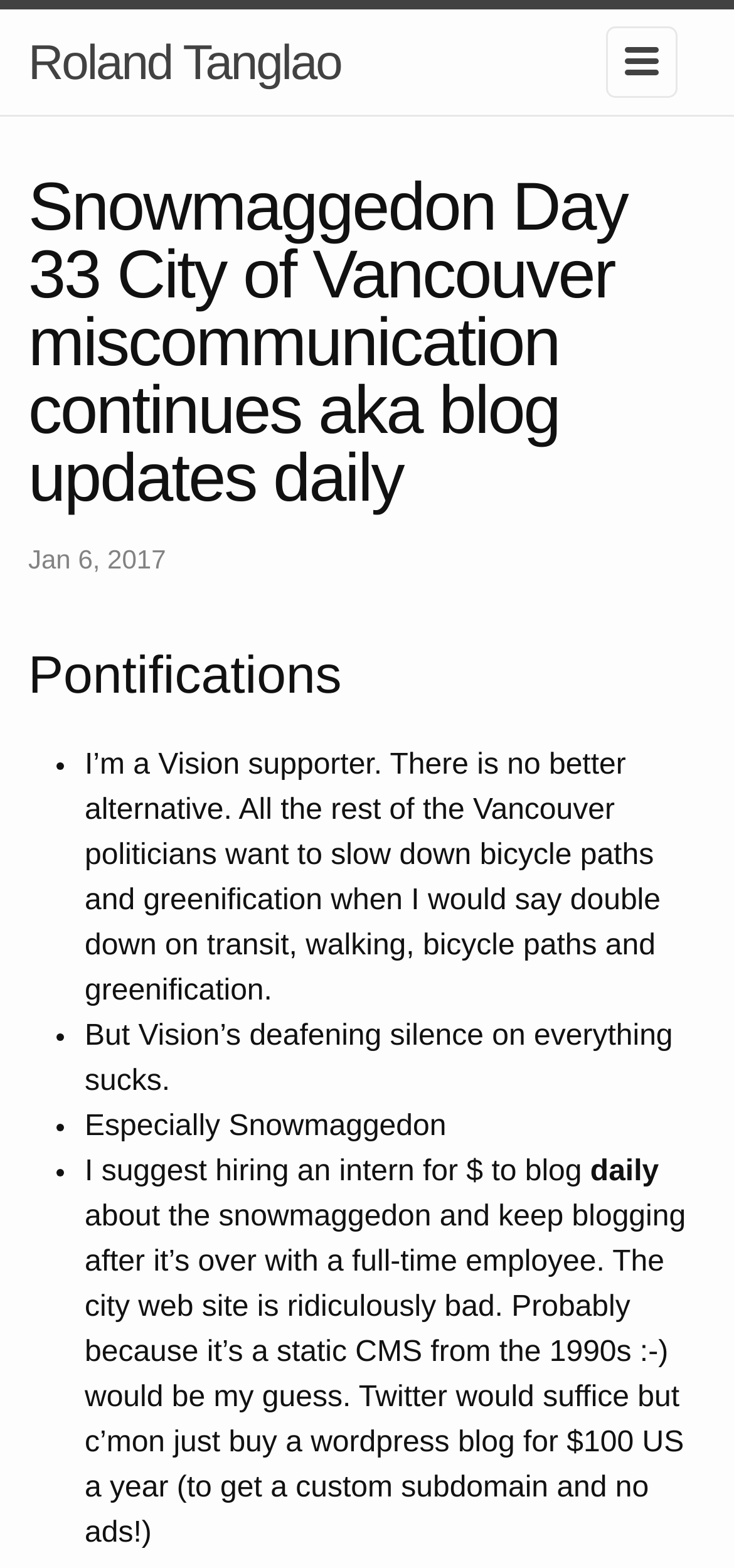Can you extract the headline from the webpage for me?

Snowmaggedon Day 33 City of Vancouver miscommunication continues aka blog updates daily